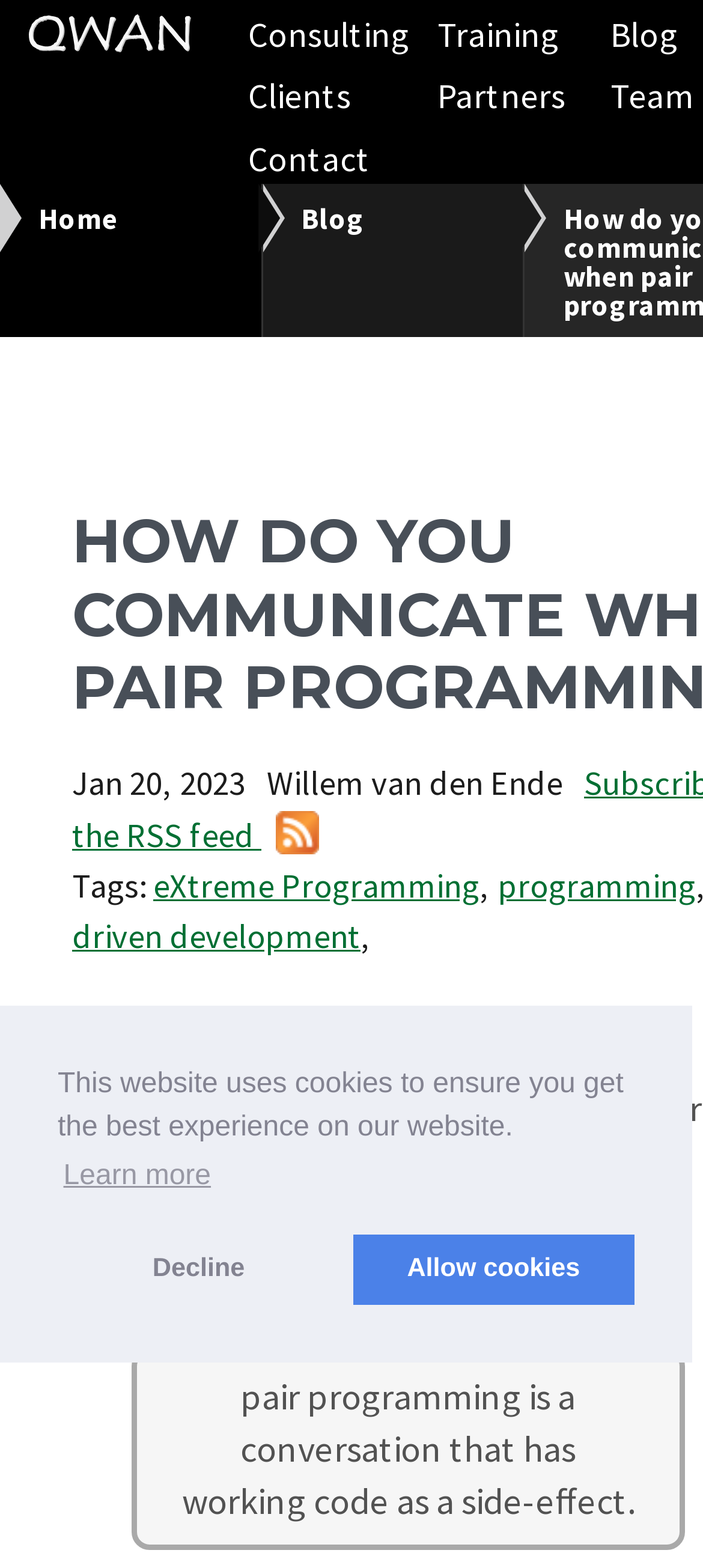Locate the bounding box of the UI element with the following description: "Sallyann Freudenberg".

[0.119, 0.657, 0.622, 0.693]